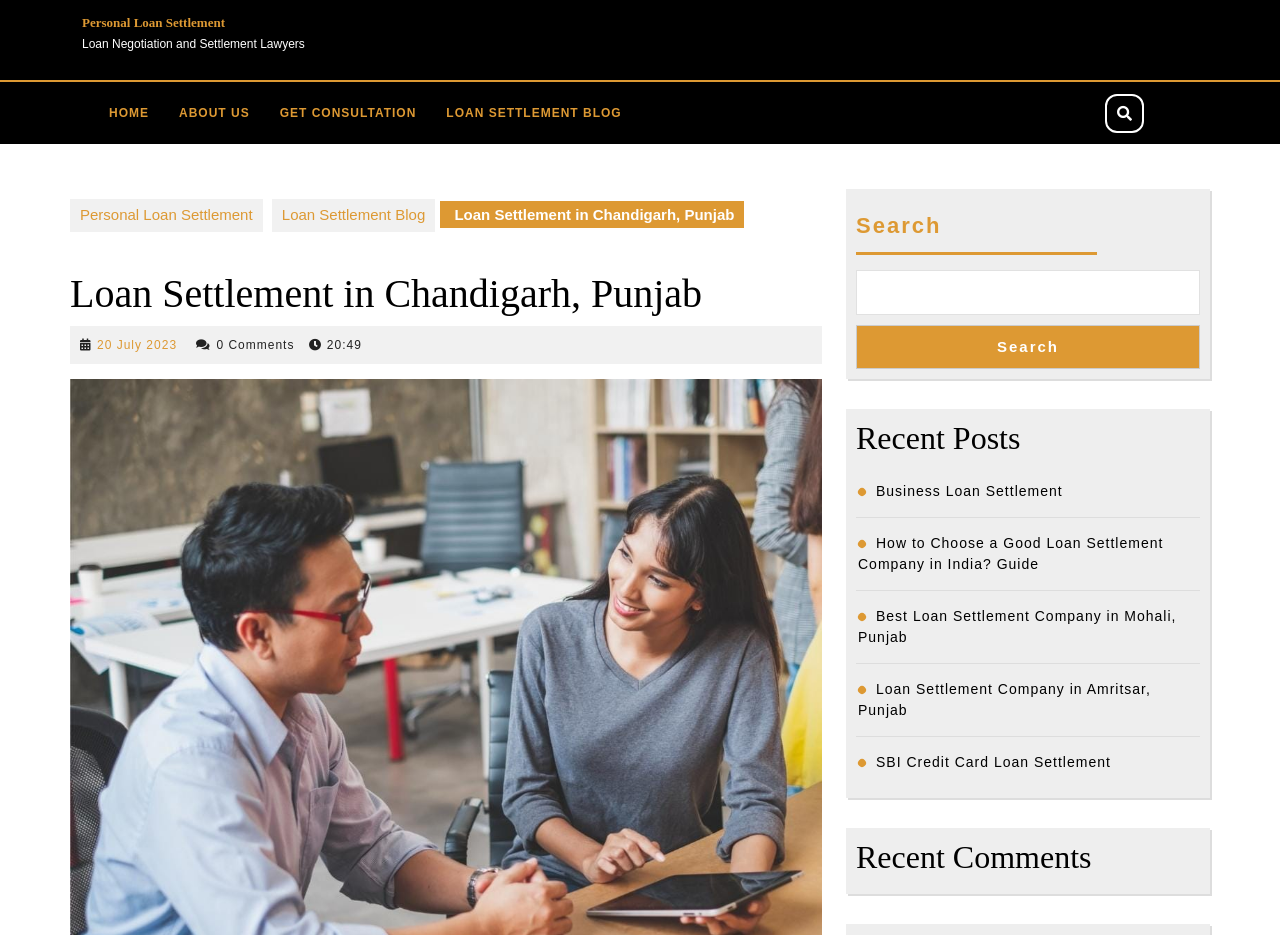Identify and extract the main heading of the webpage.

Loan Settlement in Chandigarh, Punjab